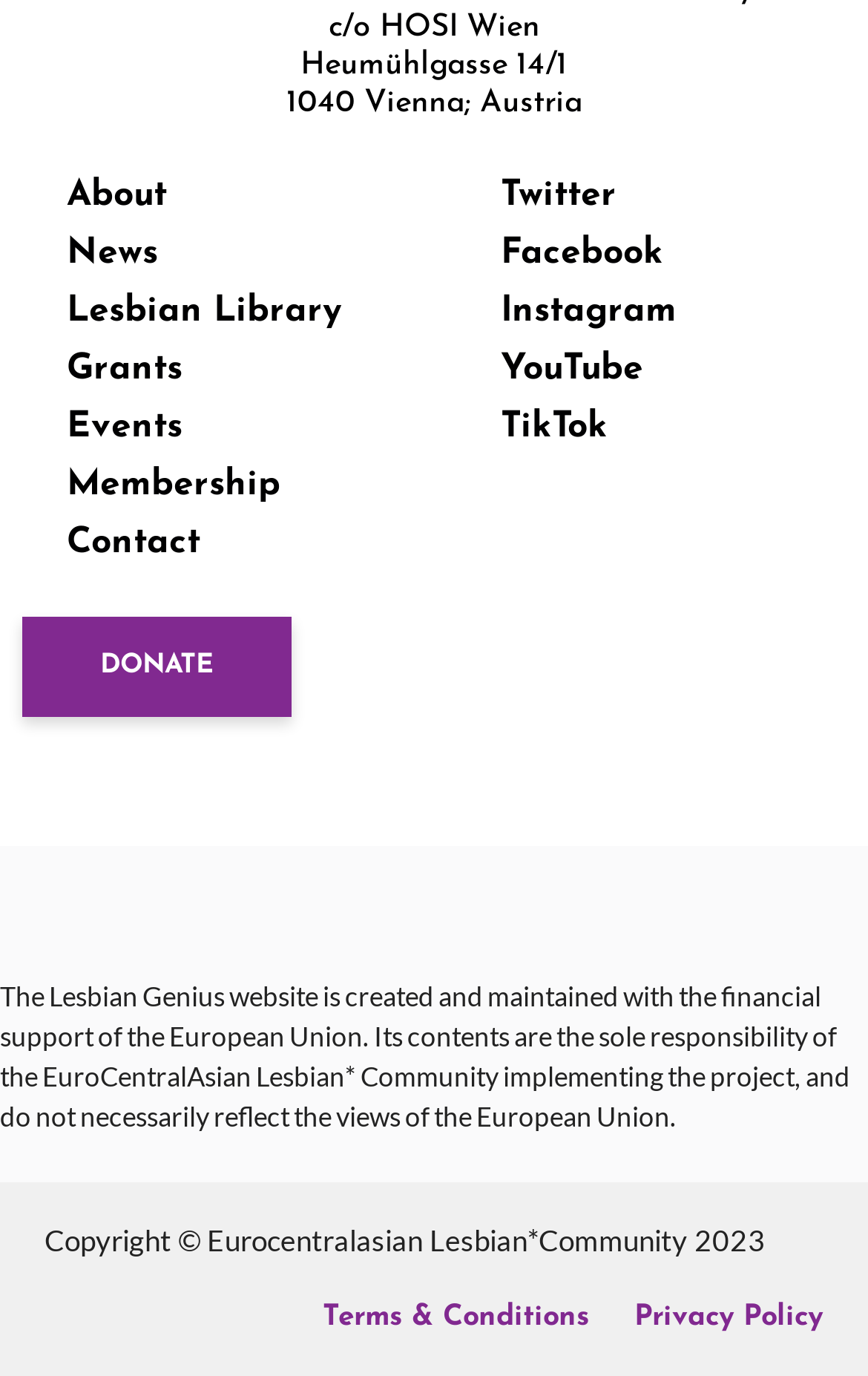What is the address of HOSI Wien?
Please answer the question as detailed as possible.

I found the address by looking at the static text elements at the top of the webpage, which provide the address as 'c/o HOSI Wien', 'Heumühlgasse 14/1', and '1040 Vienna; Austria'.